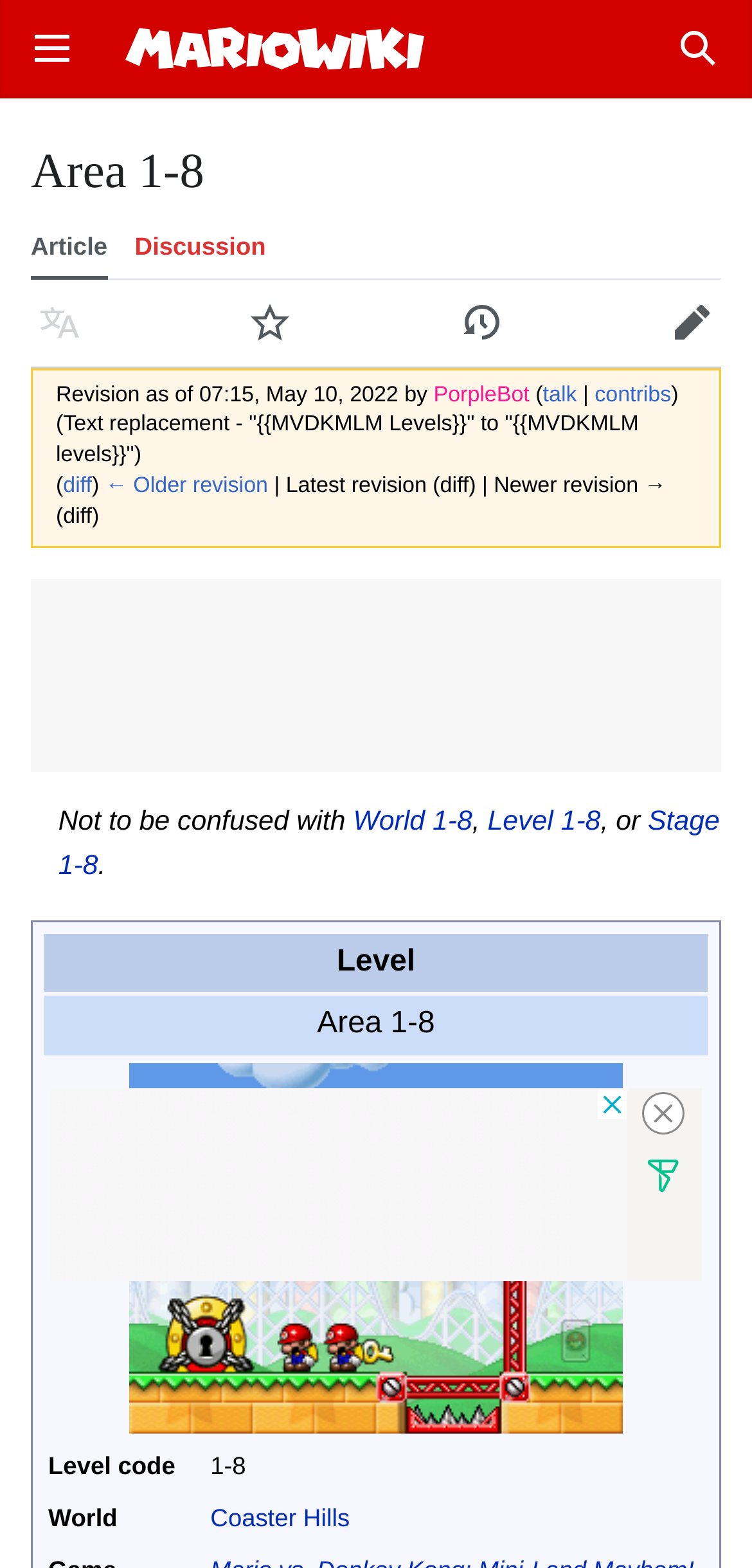What is the world of the course?
Craft a detailed and extensive response to the question.

The world of the course can be found in the gridcell element with the text 'Coaster Hills' which is located in the table section of the webpage.